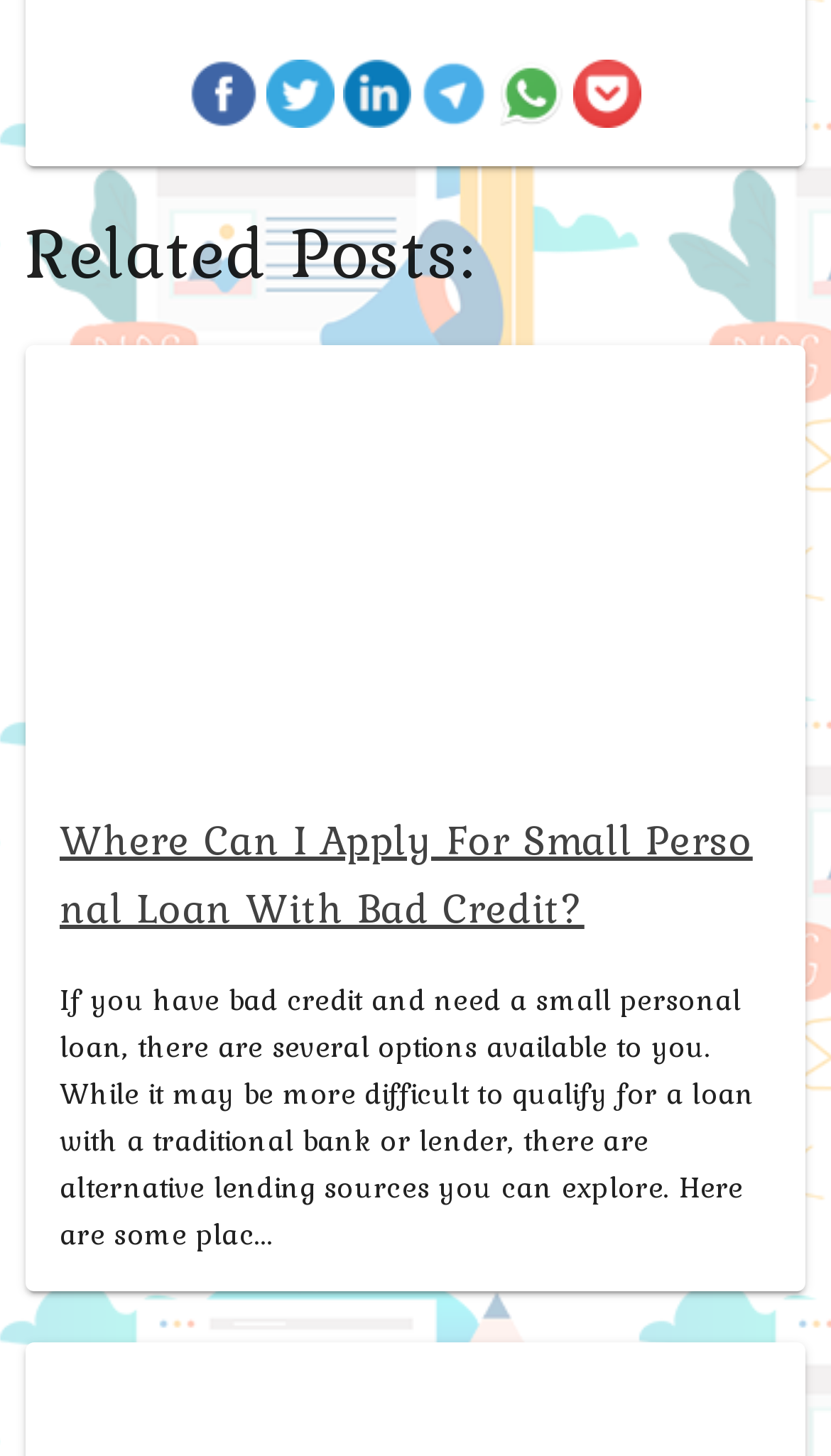From the webpage screenshot, identify the region described by title="LinkedIn". Provide the bounding box coordinates as (top-left x, top-left y, bottom-right x, bottom-right y), with each value being a floating point number between 0 and 1.

[0.413, 0.041, 0.495, 0.097]